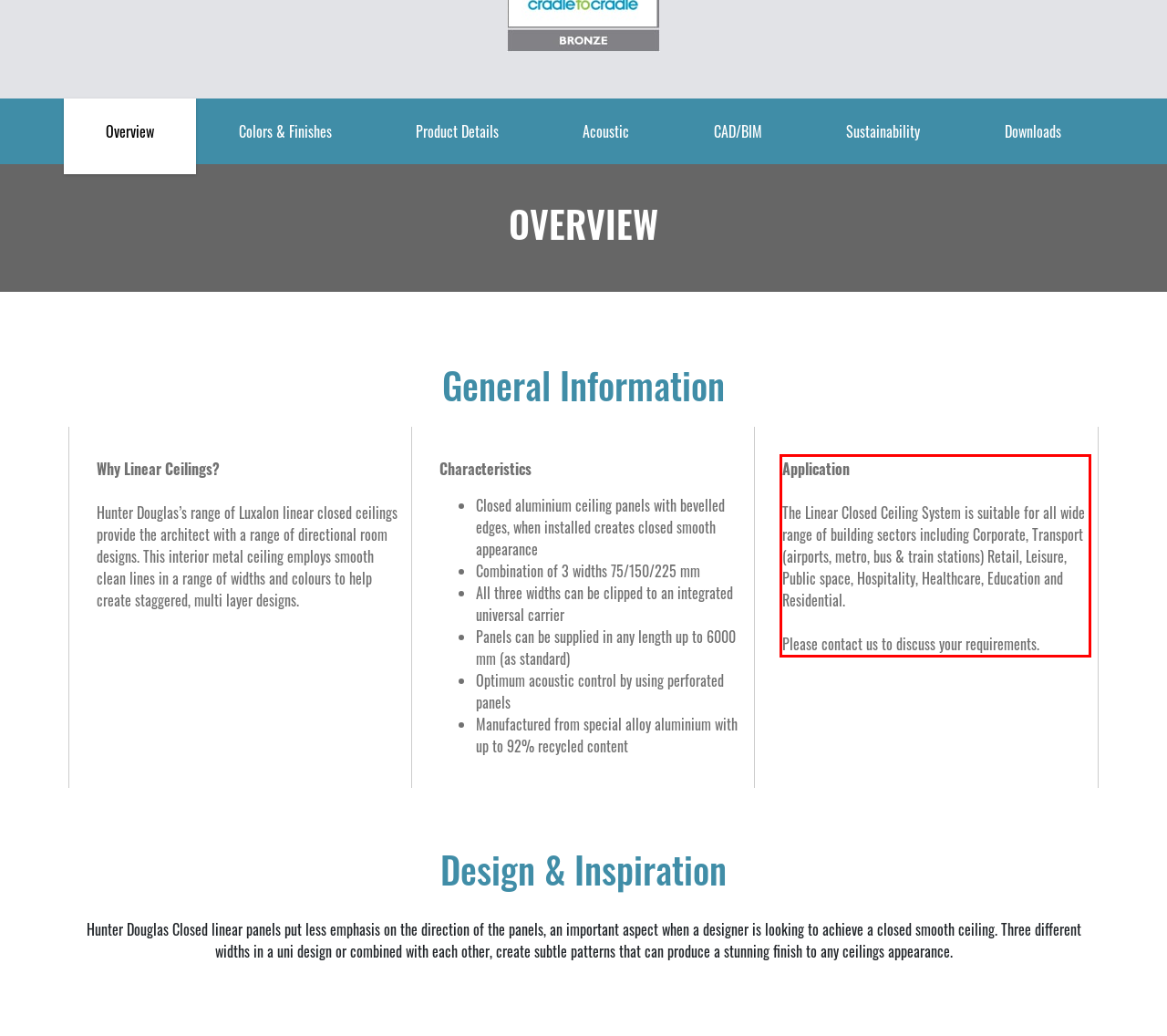Inspect the webpage screenshot that has a red bounding box and use OCR technology to read and display the text inside the red bounding box.

Application The Linear Closed Ceiling System is suitable for all wide range of building sectors including Corporate, Transport (airports, metro, bus & train stations) Retail, Leisure, Public space, Hospitality, Healthcare, Education and Residential. Please contact us to discuss your requirements.